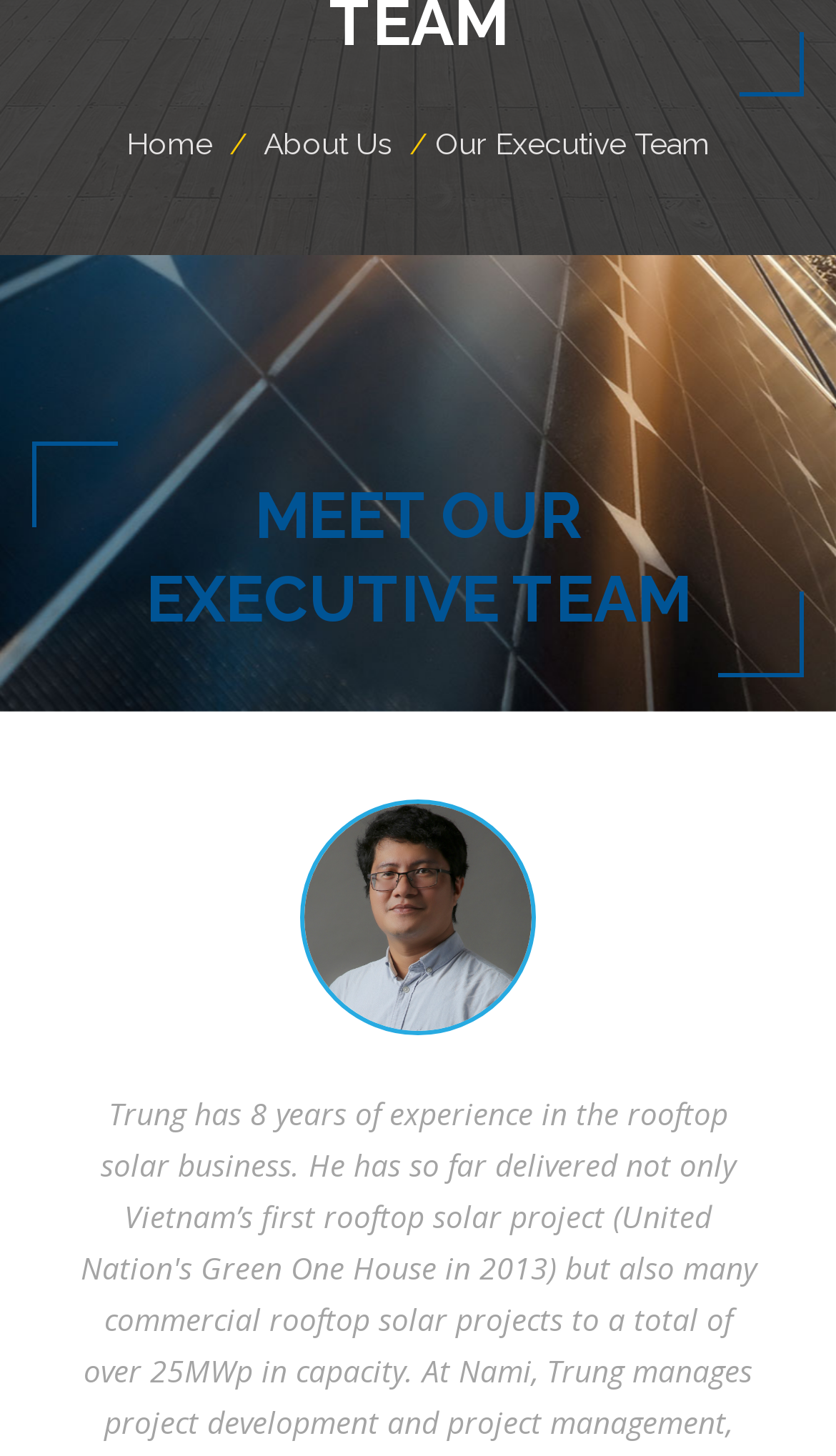Provide the bounding box coordinates of the HTML element this sentence describes: "About Us". The bounding box coordinates consist of four float numbers between 0 and 1, i.e., [left, top, right, bottom].

[0.315, 0.086, 0.469, 0.11]